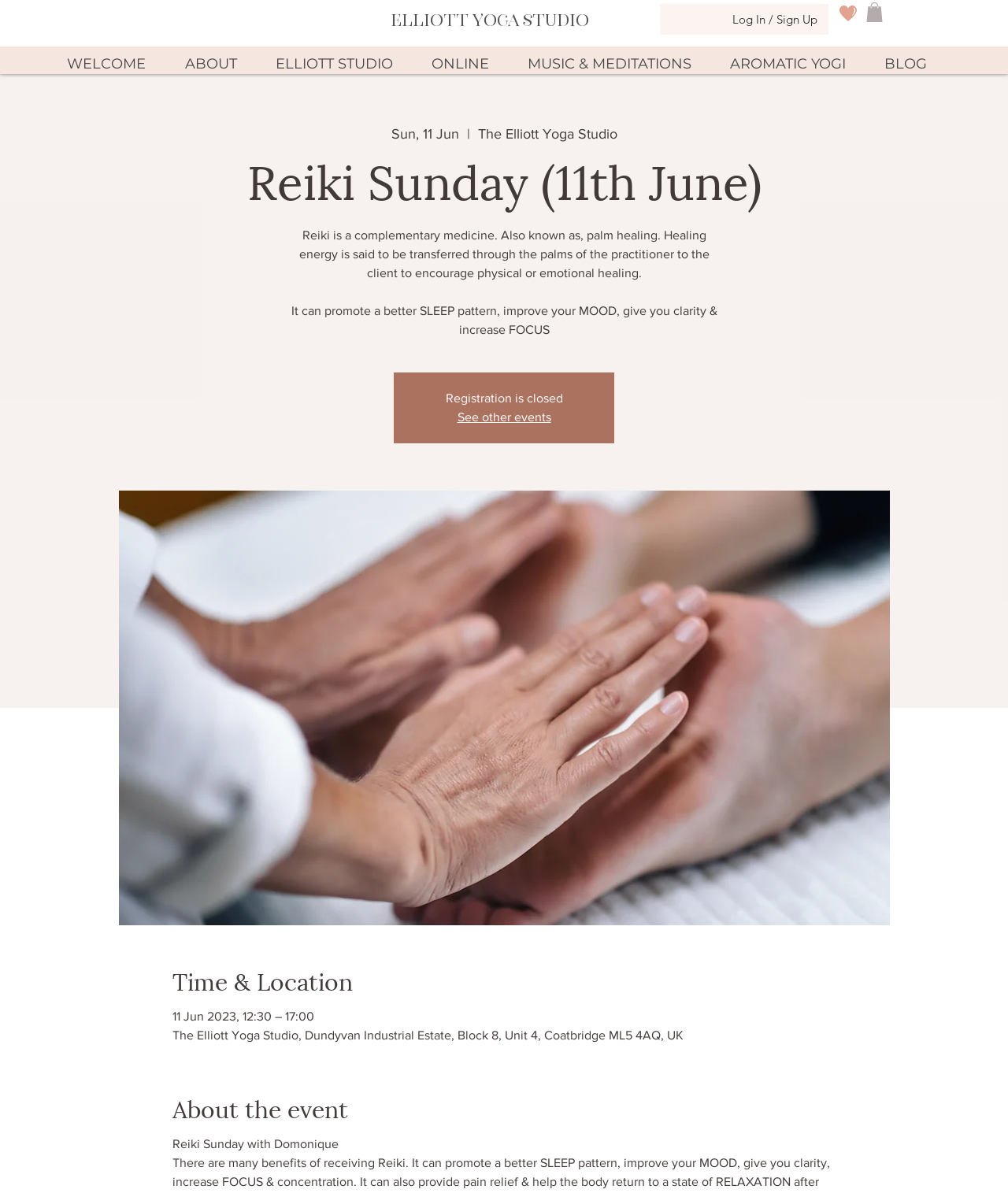Using floating point numbers between 0 and 1, provide the bounding box coordinates in the format (top-left x, top-left y, bottom-right x, bottom-right y). Locate the UI element described here: ONLINE

[0.416, 0.042, 0.511, 0.065]